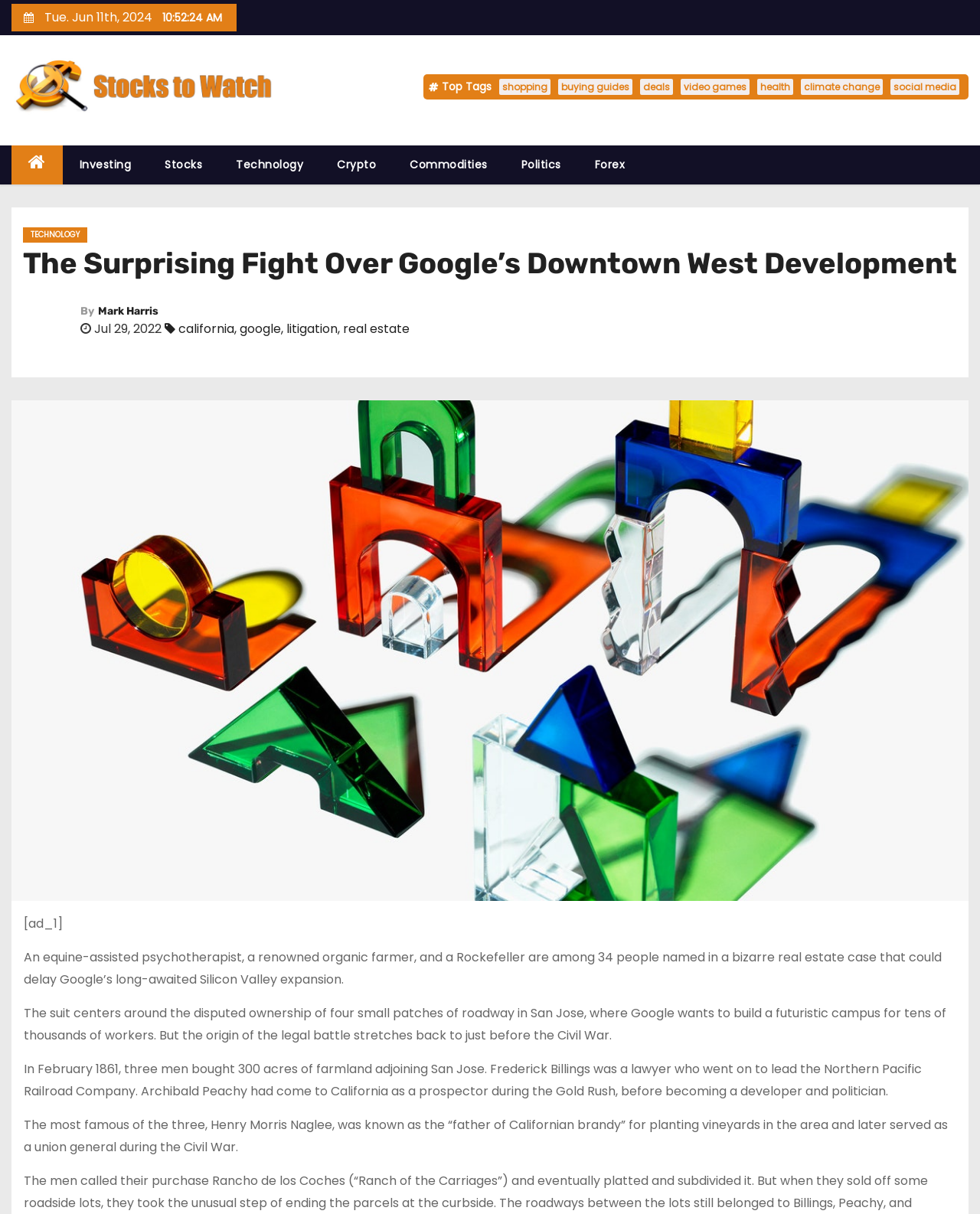Please identify the bounding box coordinates of the element's region that should be clicked to execute the following instruction: "View image of Google’s Downtown West Development". The bounding box coordinates must be four float numbers between 0 and 1, i.e., [left, top, right, bottom].

[0.012, 0.33, 0.988, 0.742]